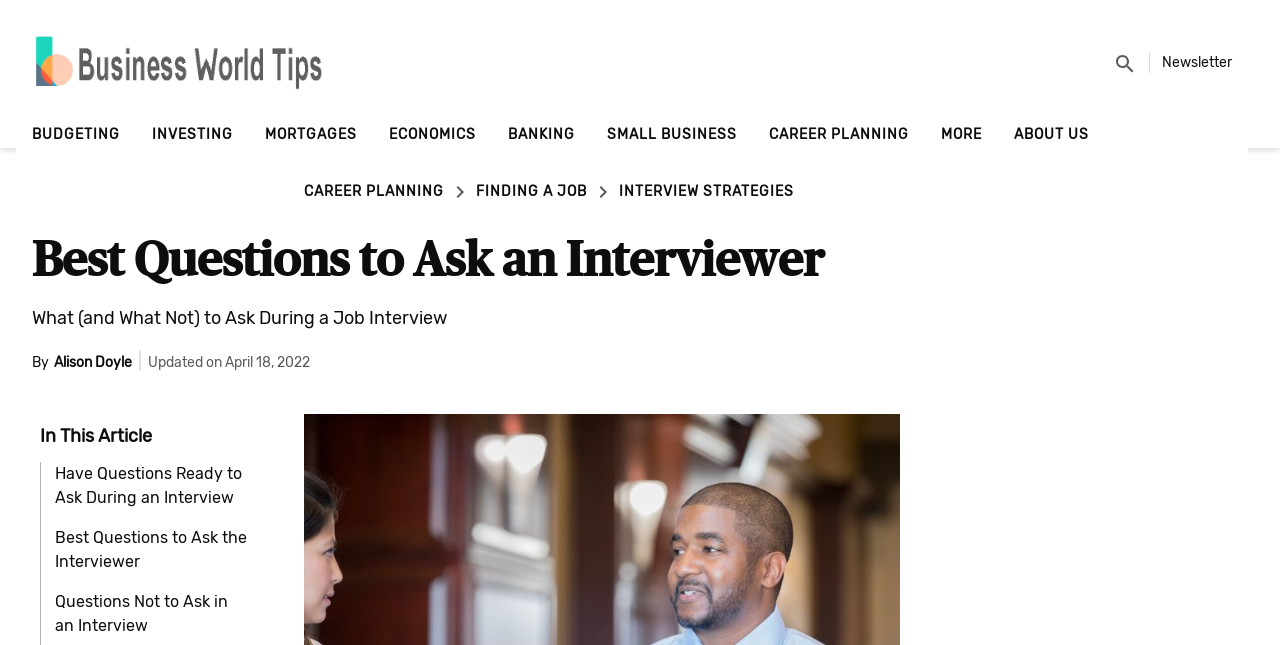What is the title of the article written by Alison Doyle? Please answer the question using a single word or phrase based on the image.

Best Questions to Ask an Interviewer